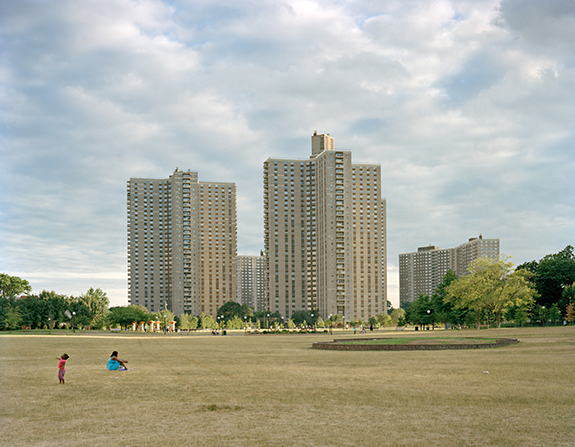Answer this question in one word or a short phrase: What is the relationship between the two figures in the foreground?

Child and adult